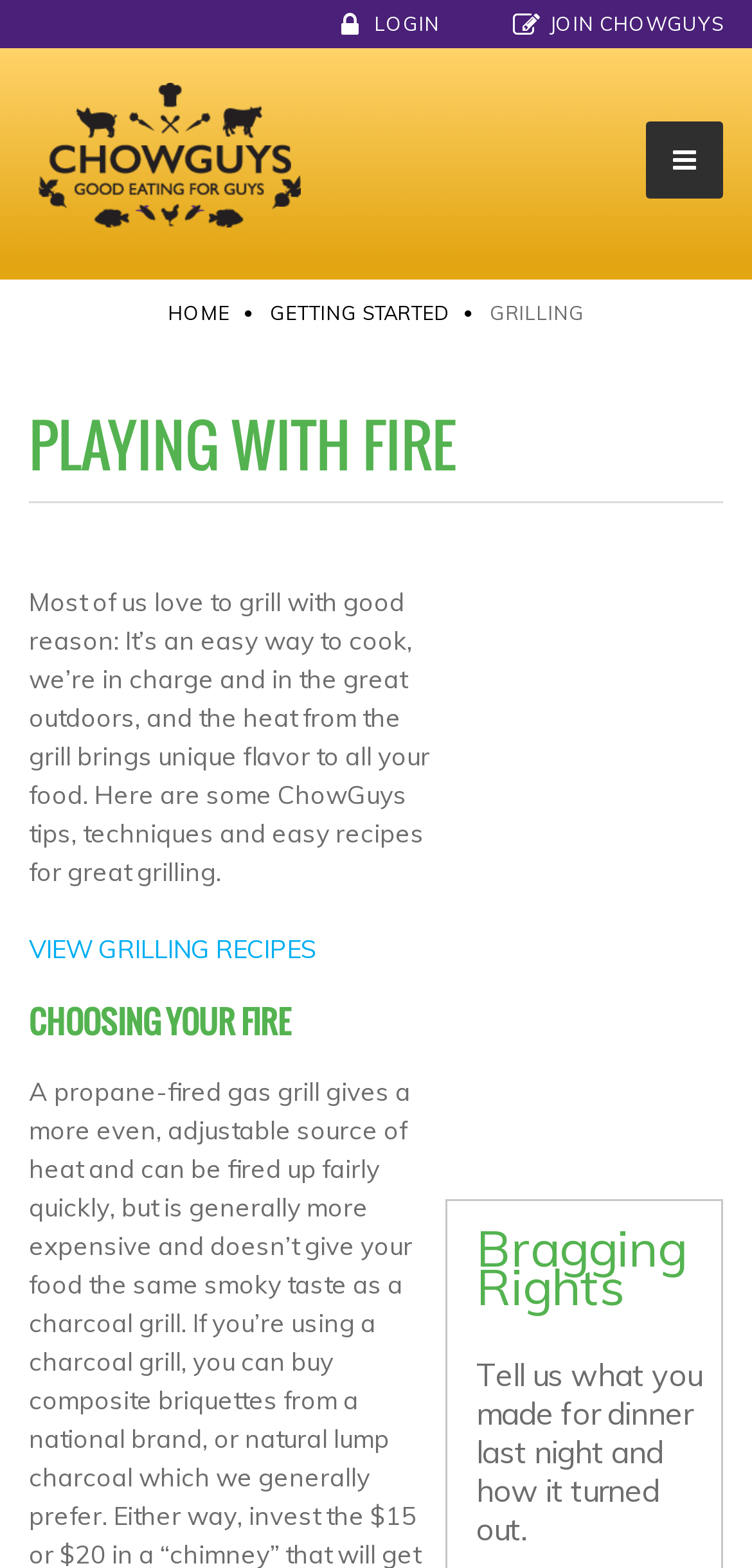Show the bounding box coordinates for the element that needs to be clicked to execute the following instruction: "Click the VIEW GRILLING RECIPES link". Provide the coordinates in the form of four float numbers between 0 and 1, i.e., [left, top, right, bottom].

[0.038, 0.594, 0.423, 0.614]